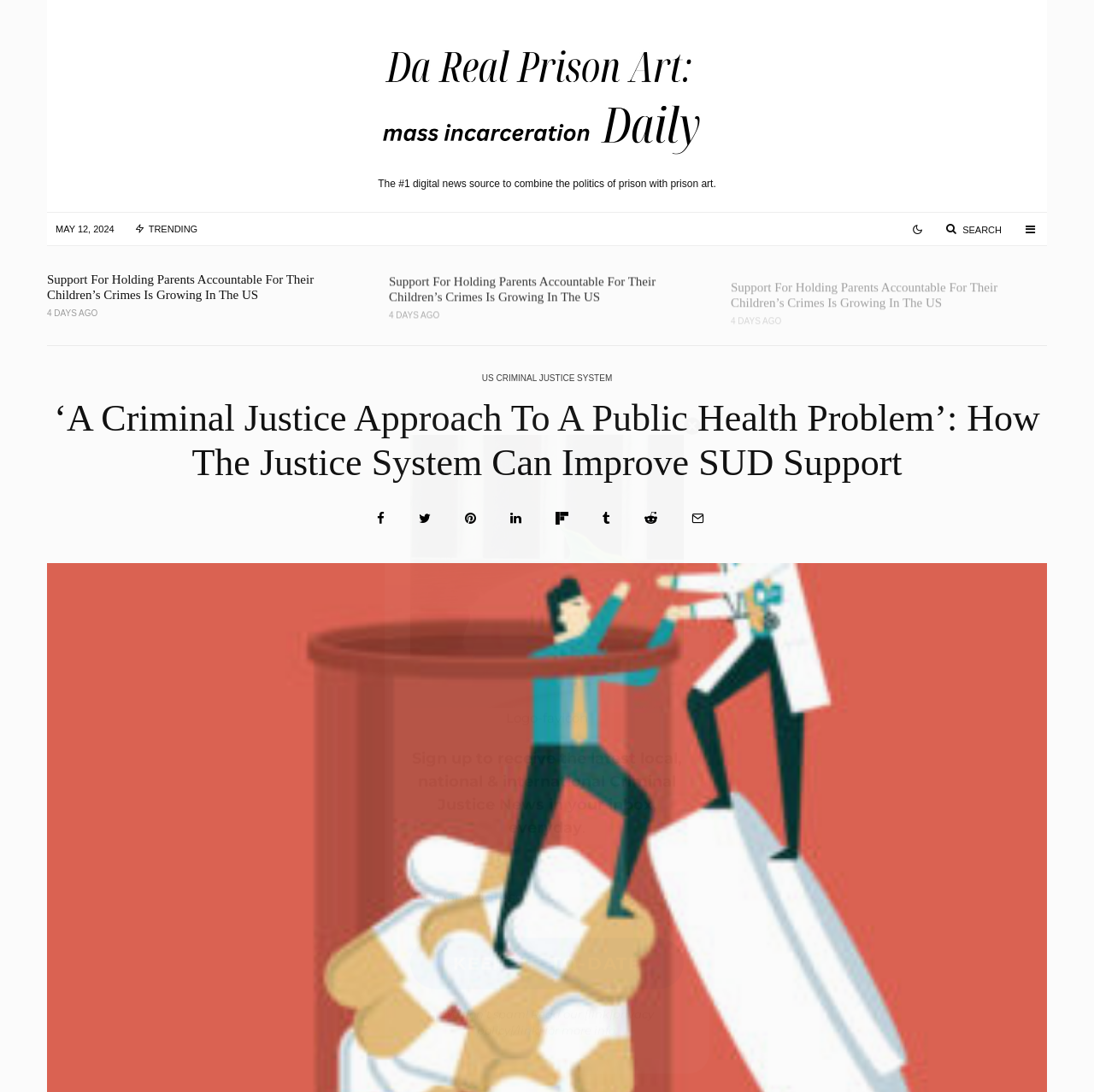Find the primary header on the webpage and provide its text.

‘A Criminal Justice Approach To A Public Health Problem’: How The Justice System Can Improve SUD Support